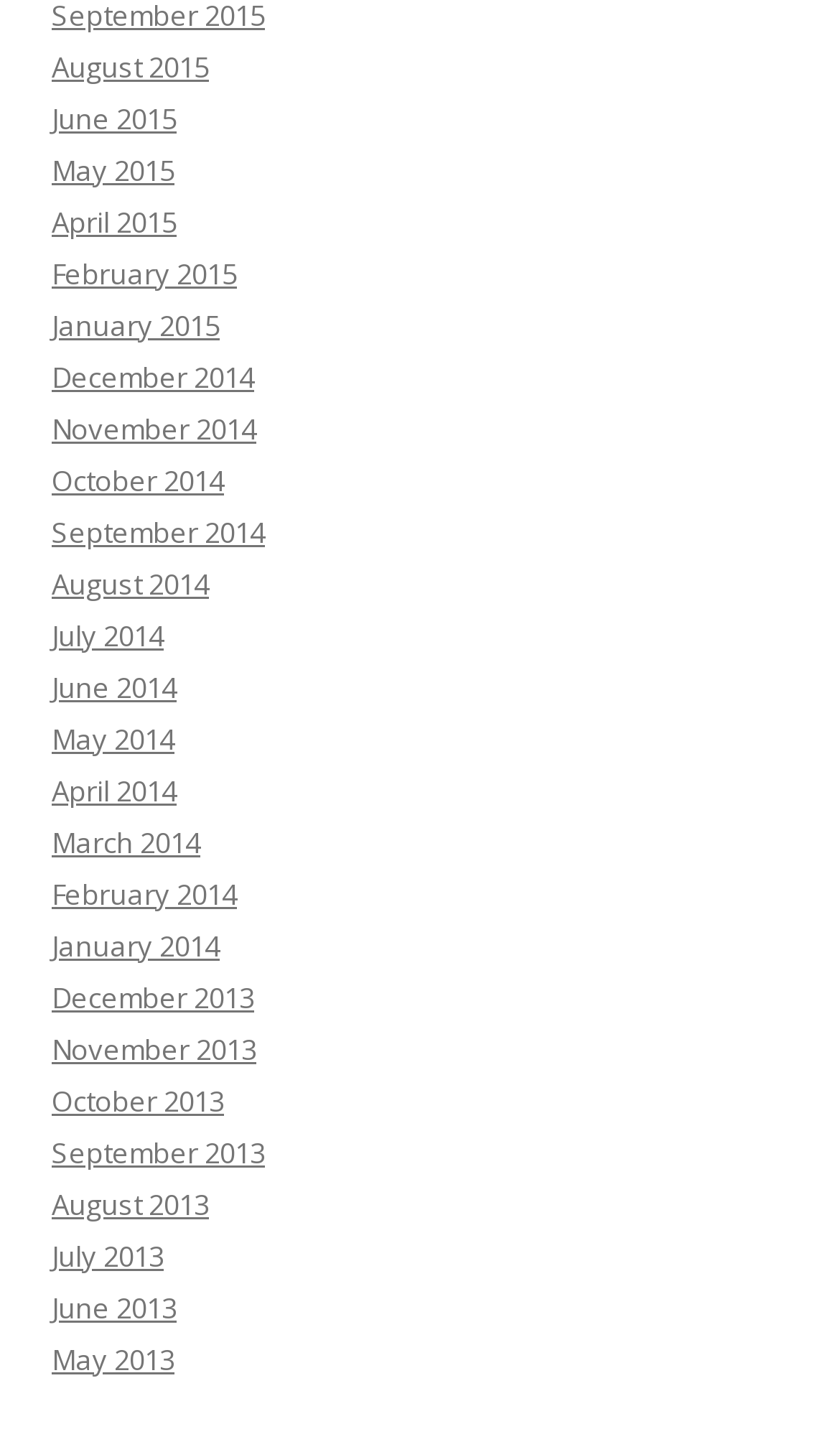Can you pinpoint the bounding box coordinates for the clickable element required for this instruction: "check December 2014"? The coordinates should be four float numbers between 0 and 1, i.e., [left, top, right, bottom].

[0.062, 0.246, 0.303, 0.273]